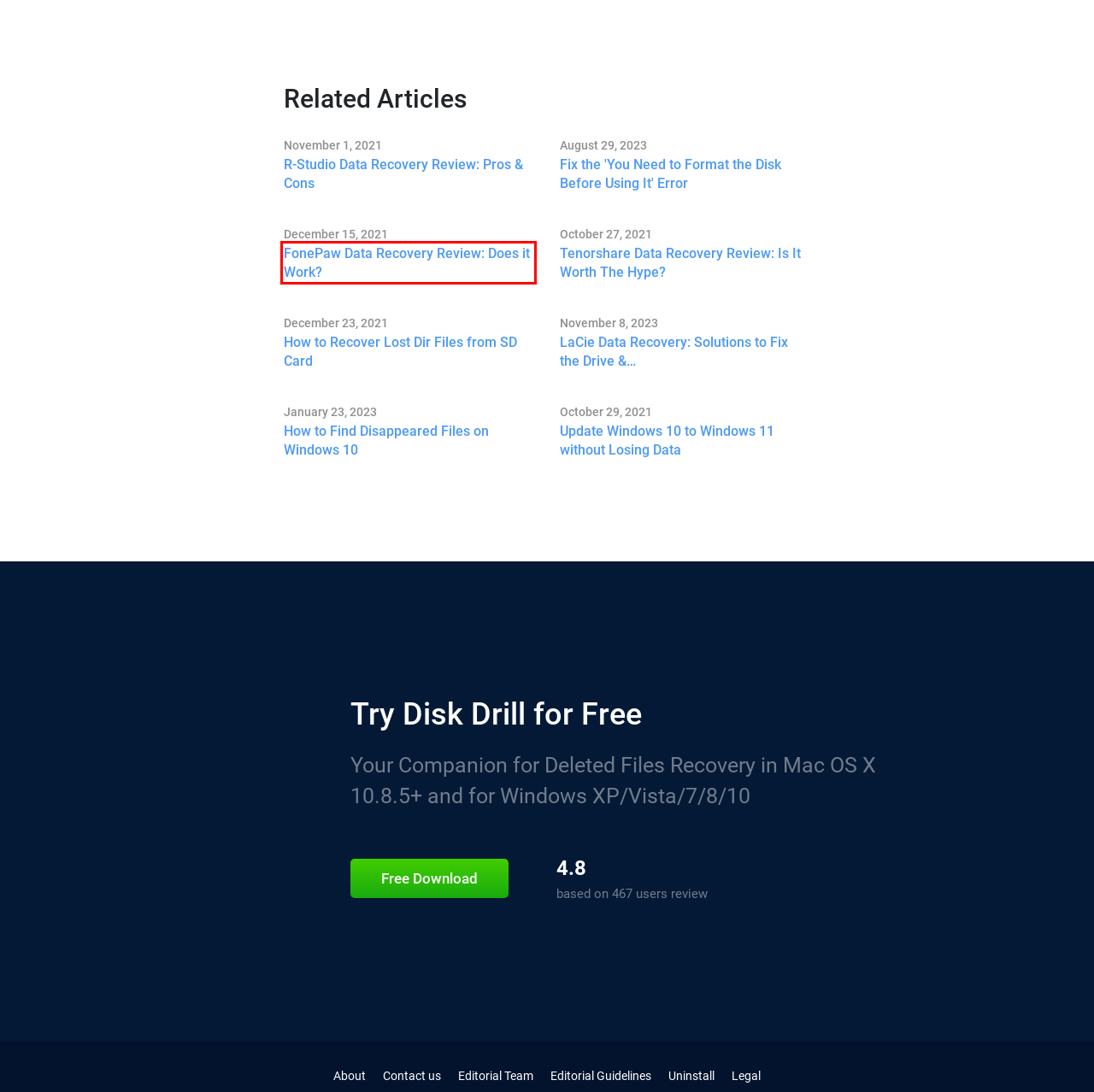Look at the screenshot of a webpage where a red rectangle bounding box is present. Choose the webpage description that best describes the new webpage after clicking the element inside the red bounding box. Here are the candidates:
A. R-Studio Data Recovery Tool Review [Updated in 2021]
B. Tenorshare Data Recovery Review: How Good Is It? [2021]
C. Jordan Jamieson-Mane, Author at Data Recovery Blog by Cleverfiles
D. [Solved] How to Find Disappeared Files on Windows
E. How to Recover Data From a LaCie External Hard Drive
F. Update Windows 10 To Windows 11 Without Losing Data: Guide
G. How to Recover LOST.DIR Files Easily? [Working Solutions Only]
H. [2021] FonePaw Data Recovery Review: Pros & Cons

H